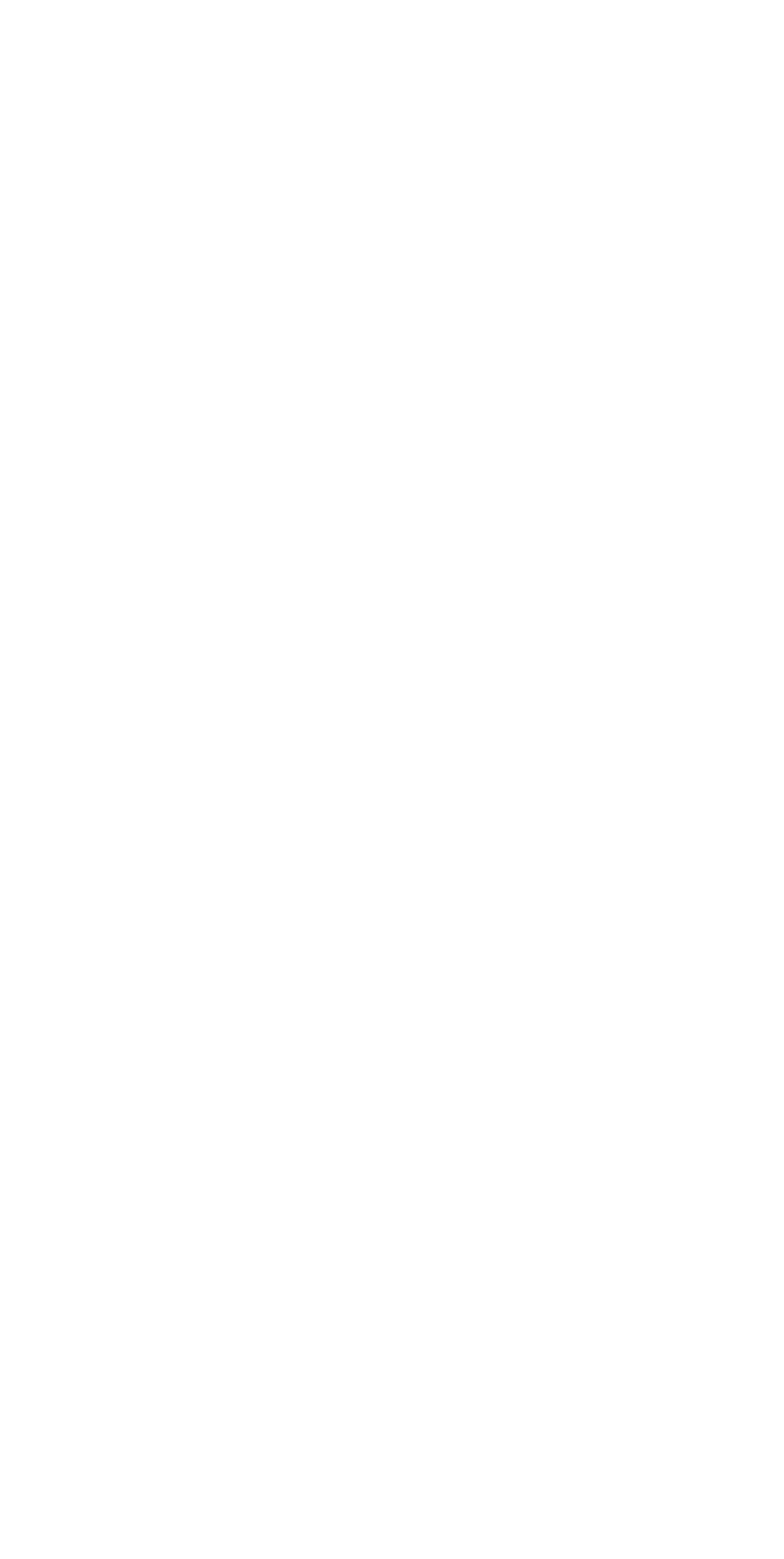Please find the bounding box coordinates for the clickable element needed to perform this instruction: "Click on Apply for a Grant".

[0.526, 0.315, 0.803, 0.341]